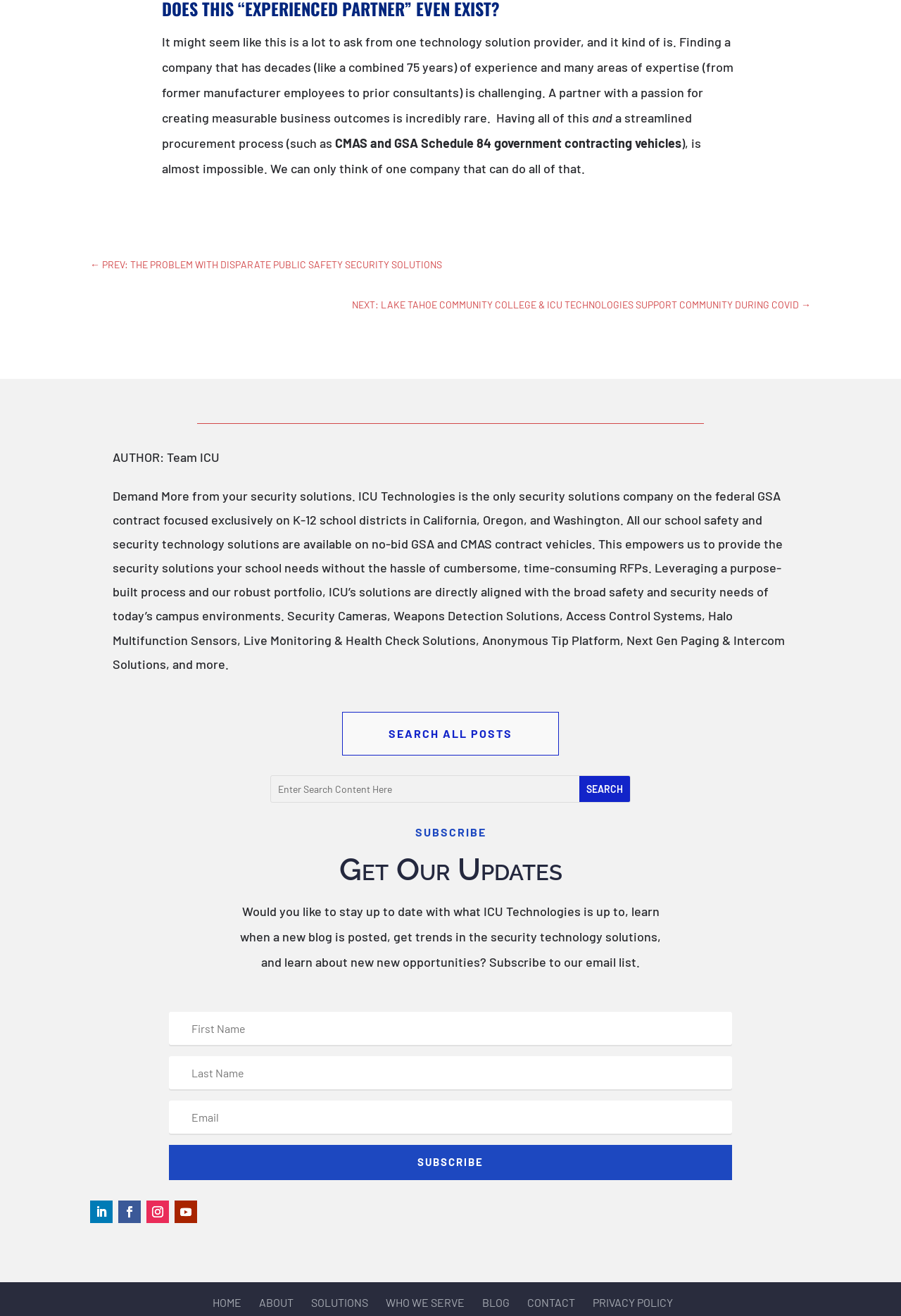Please mark the bounding box coordinates of the area that should be clicked to carry out the instruction: "View all blog posts".

[0.431, 0.552, 0.569, 0.562]